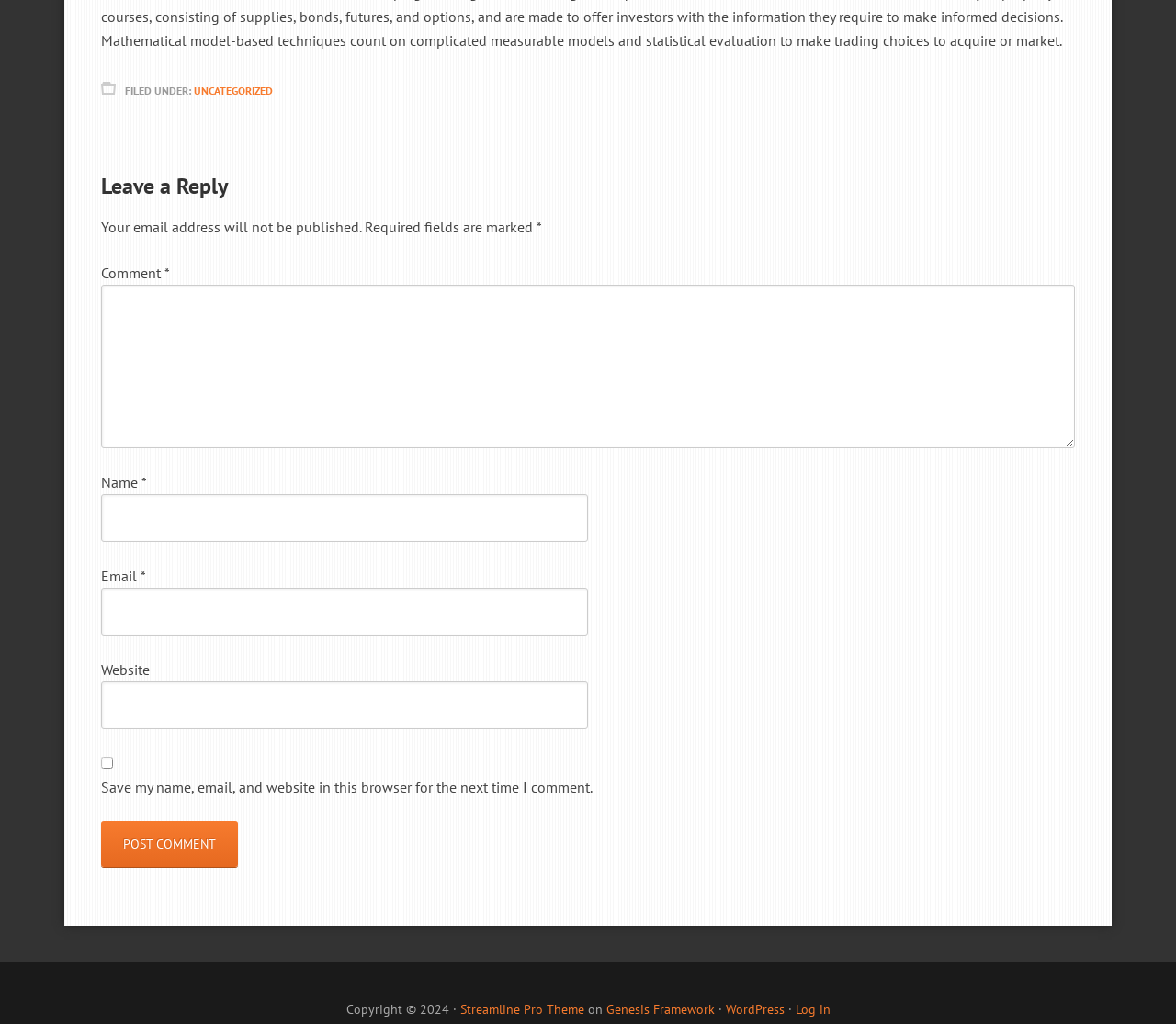Determine the bounding box coordinates of the clickable region to carry out the instruction: "Visit the website".

[0.086, 0.665, 0.5, 0.712]